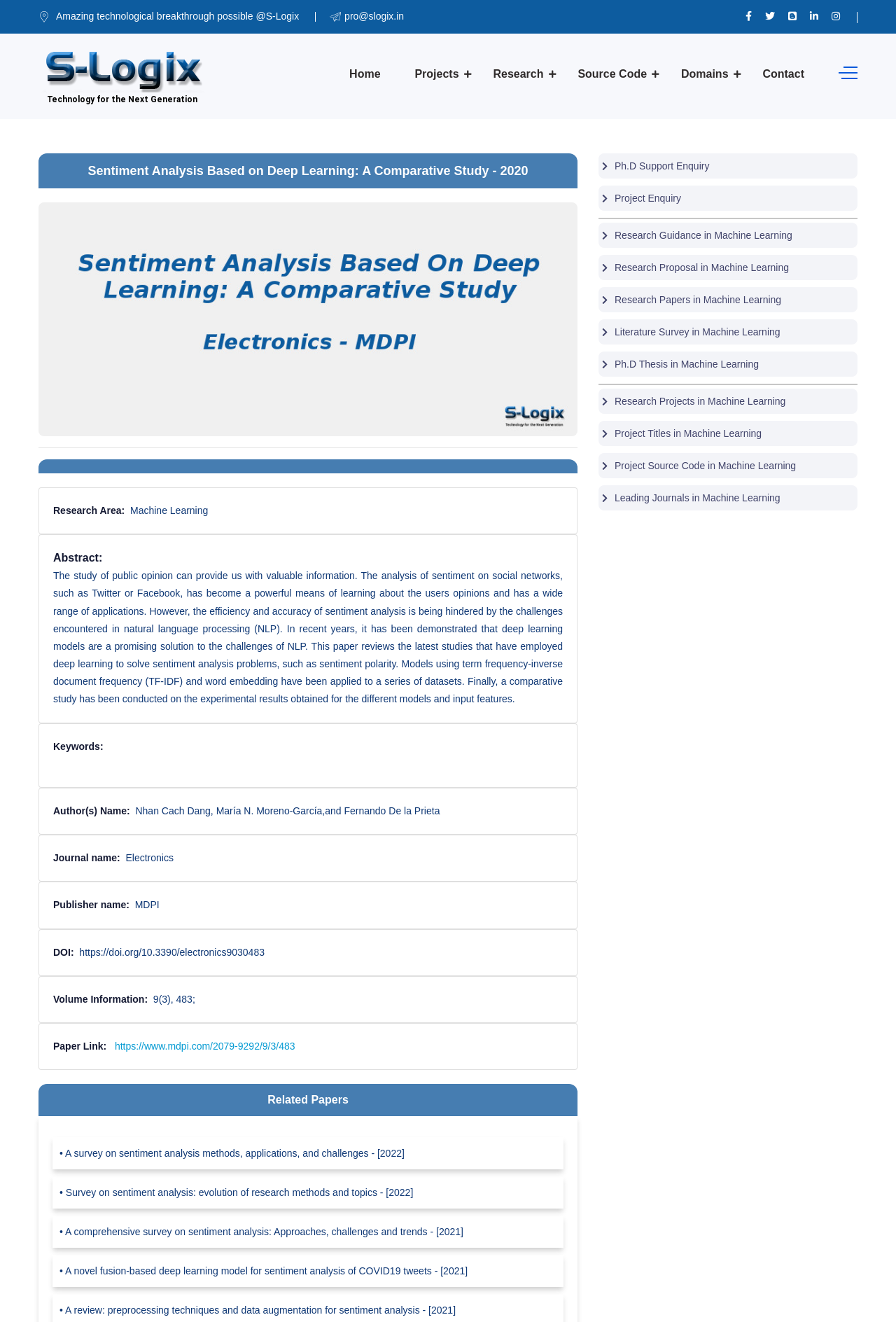What is the name of the journal?
Please provide a comprehensive answer based on the visual information in the image.

I found the journal name by looking at the section with the heading 'Journal name:' and saw that it is 'Electronics'.